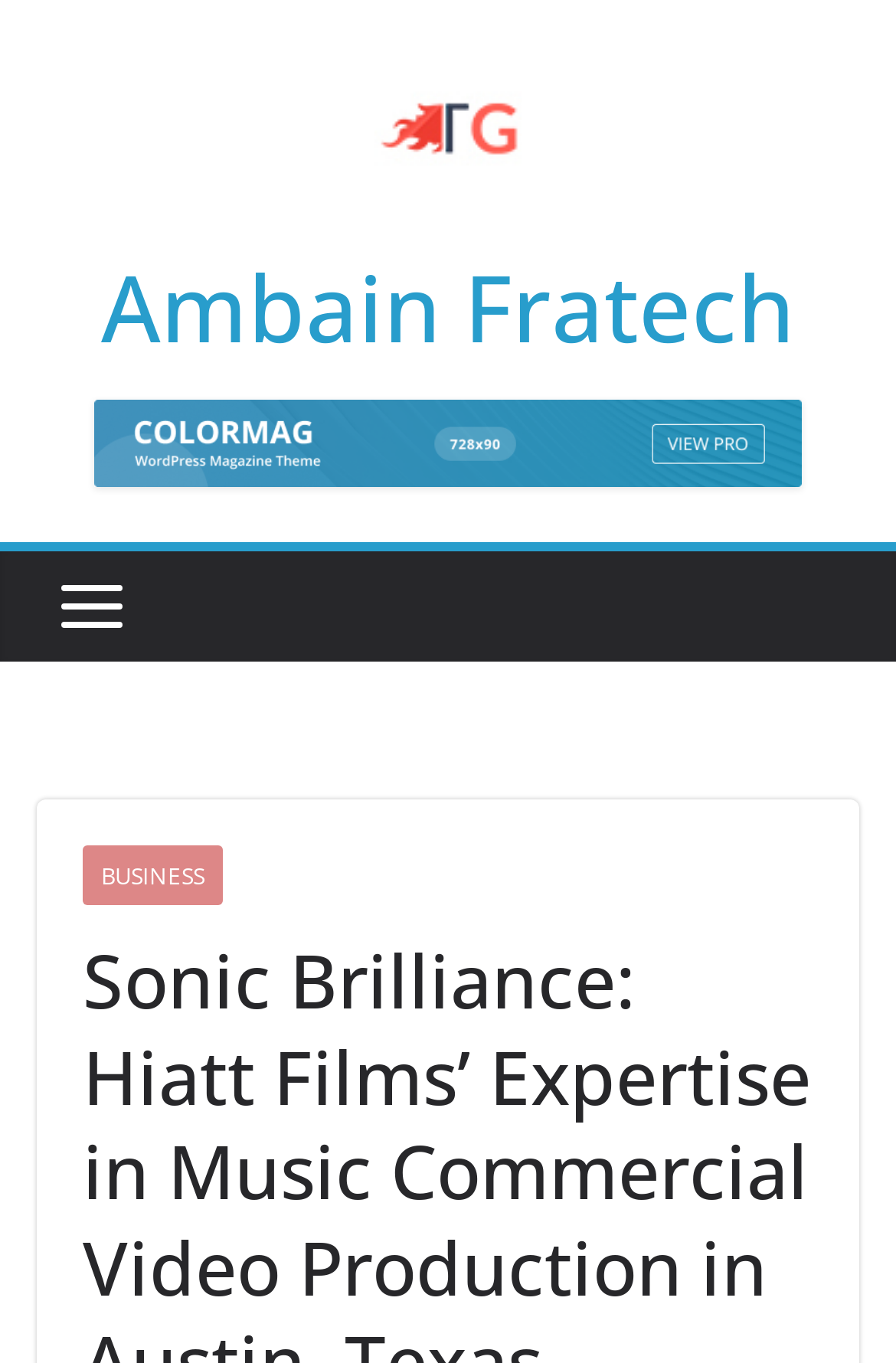Can you find the bounding box coordinates for the UI element given this description: "alt="Ambain Fratech""? Provide the coordinates as four float numbers between 0 and 1: [left, top, right, bottom].

[0.113, 0.04, 0.887, 0.148]